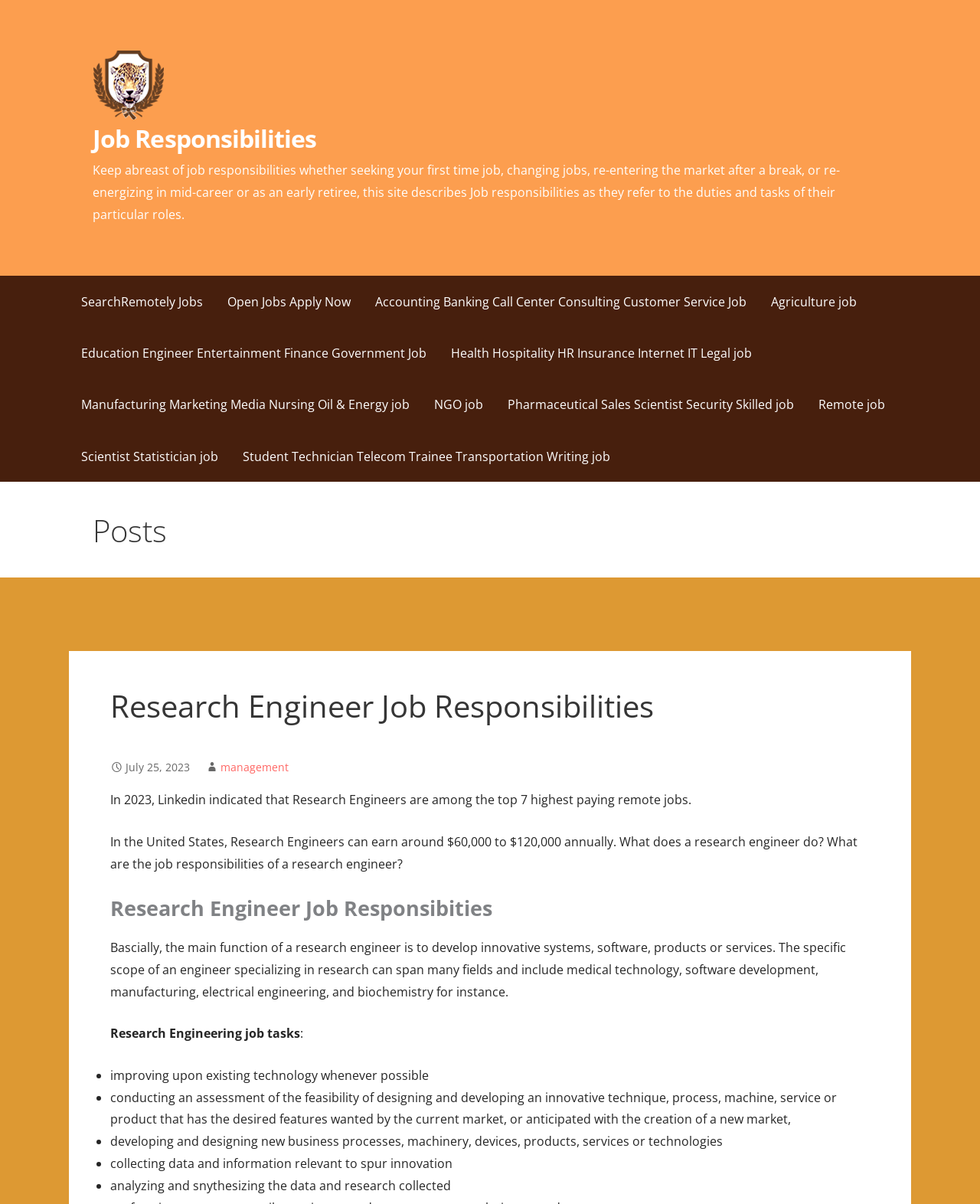Could you identify the text that serves as the heading for this webpage?

Research Engineer Job Responsibilities